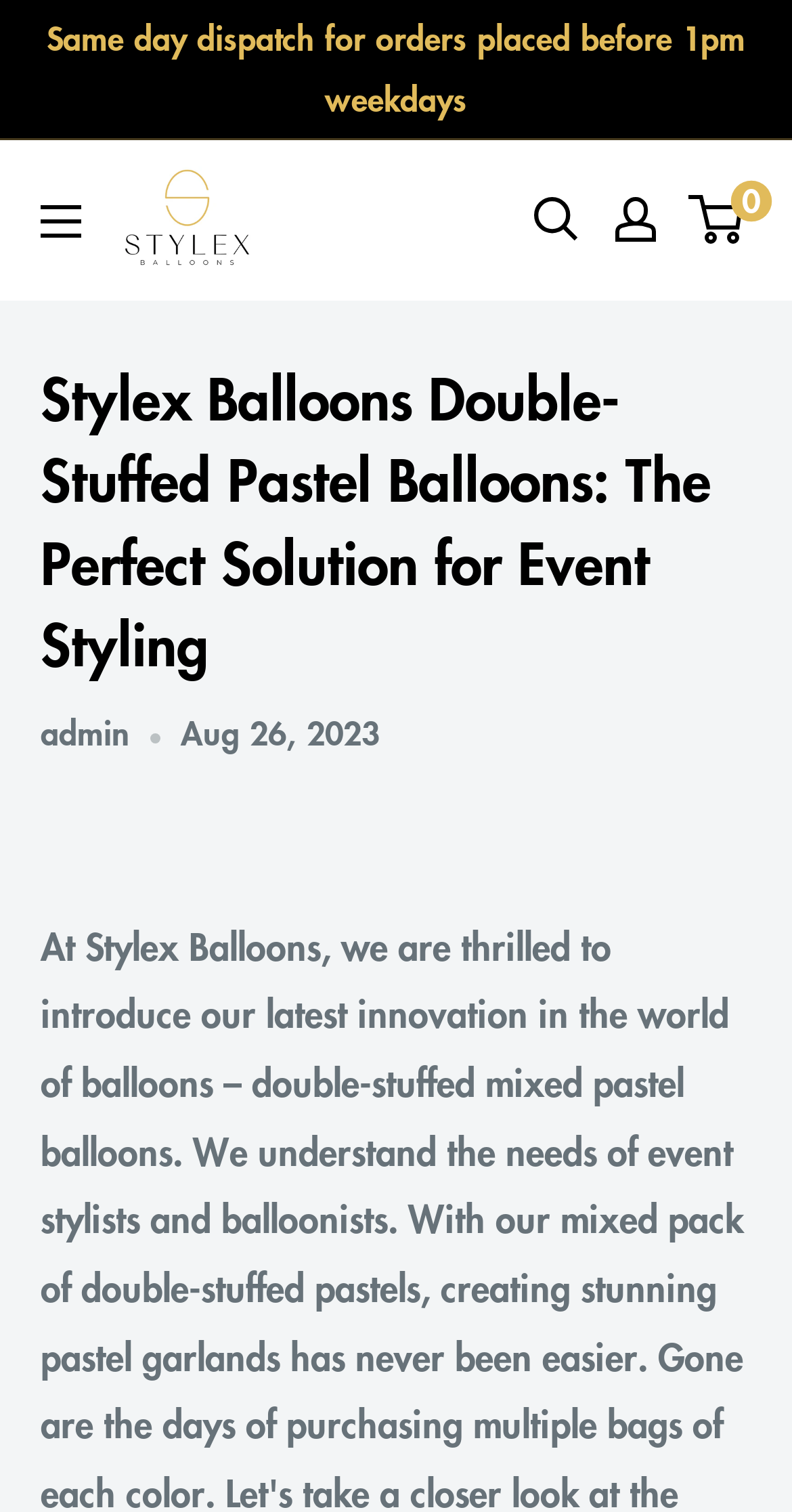Identify and provide the text of the main header on the webpage.

Stylex Balloons Double-Stuffed Pastel Balloons: The Perfect Solution for Event Styling